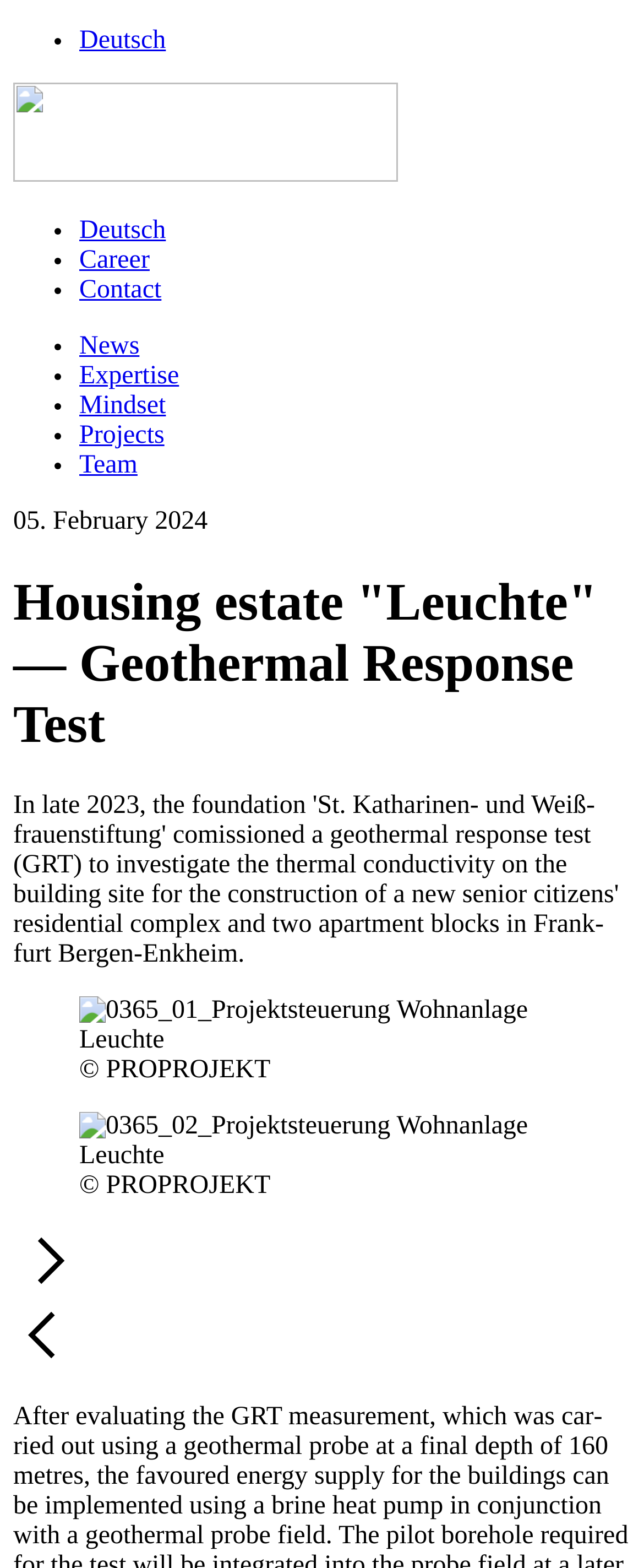Please use the details from the image to answer the following question comprehensively:
What is the date mentioned on the webpage?

I found the date '05. February 2024' on the webpage, which is located at the top section of the page, indicating that it might be a recent update or news date.